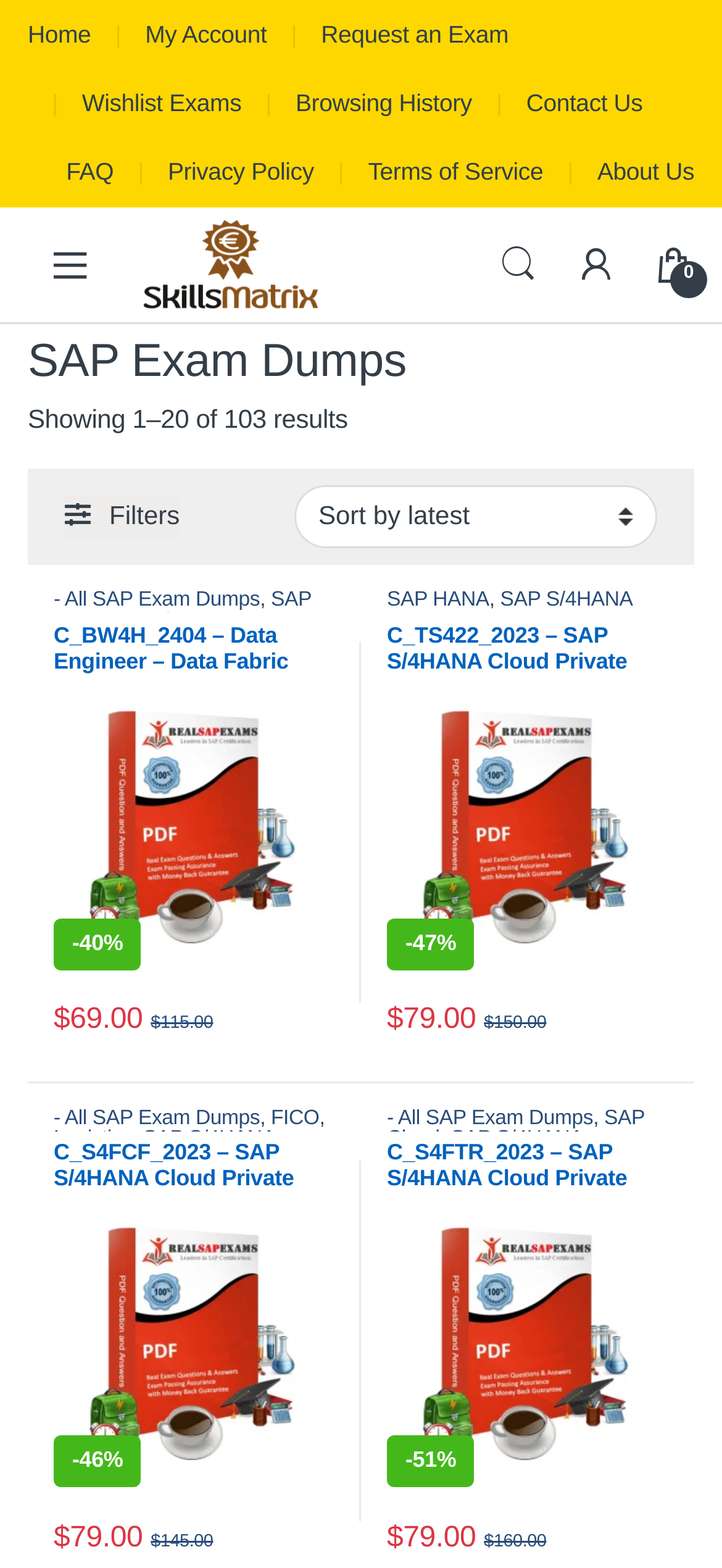Please locate the bounding box coordinates of the element's region that needs to be clicked to follow the instruction: "Click on the 'Home' link". The bounding box coordinates should be provided as four float numbers between 0 and 1, i.e., [left, top, right, bottom].

[0.038, 0.0, 0.126, 0.044]